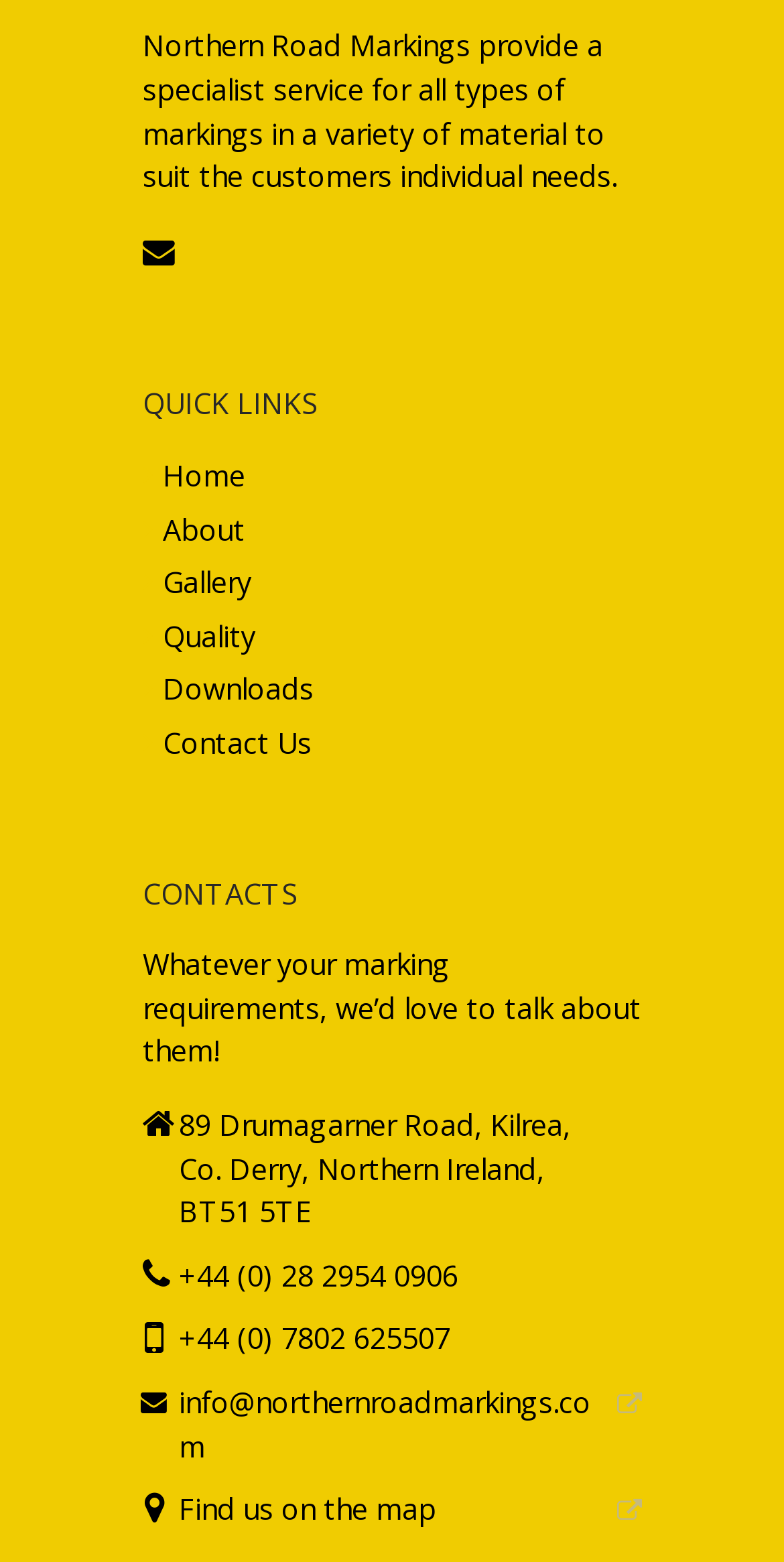What is the address of the company?
Refer to the image and give a detailed response to the question.

The address is mentioned in the static text elements with the bounding box coordinates [0.228, 0.708, 0.728, 0.732] and [0.228, 0.736, 0.695, 0.788].